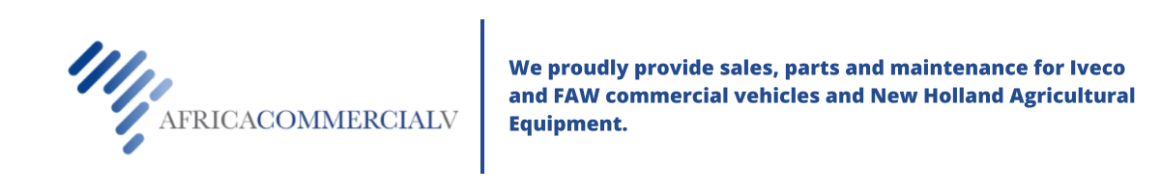What type of equipment does the company support?
Please provide a single word or phrase in response based on the screenshot.

Agricultural equipment